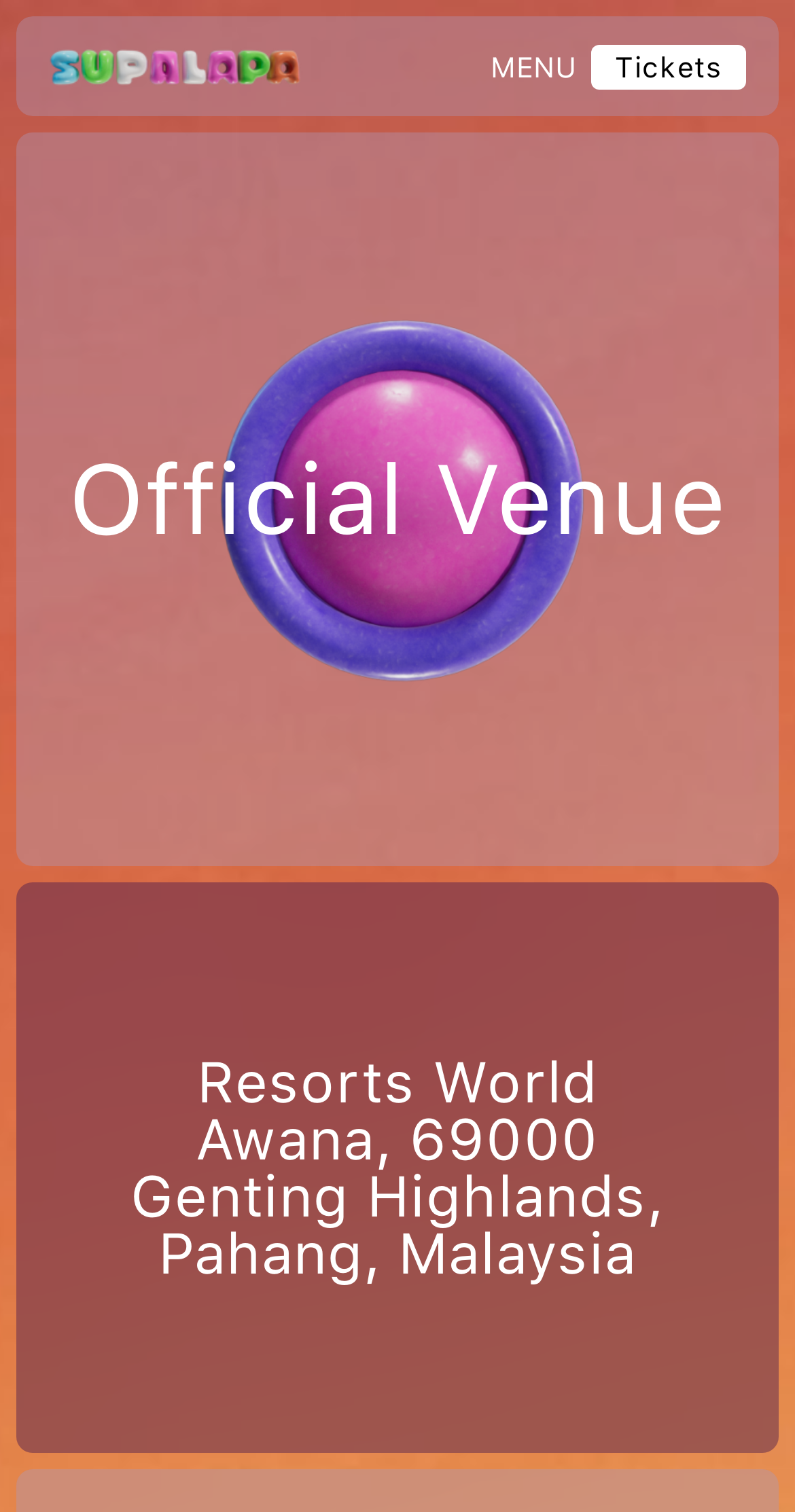Answer the question in a single word or phrase:
What is the purpose of the 'Festival Wallet' link?

To manage festival finances